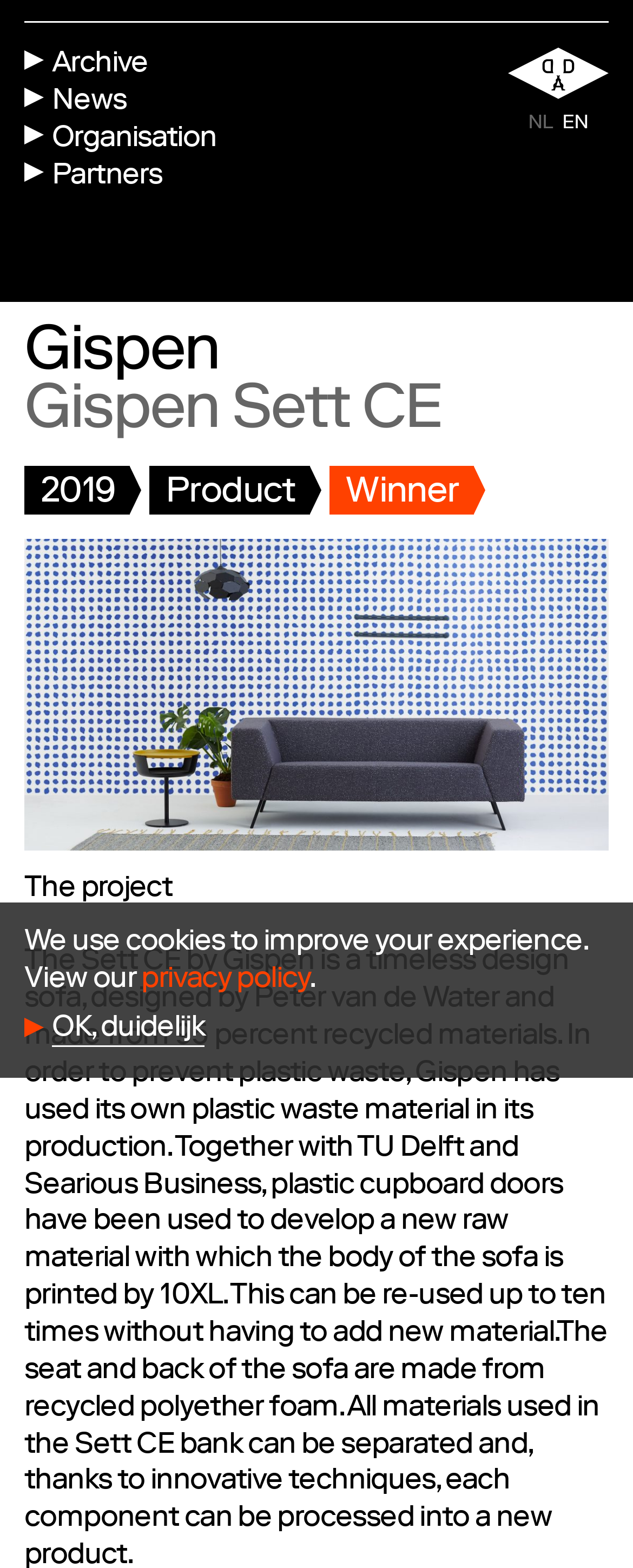Provide a brief response using a word or short phrase to this question:
What is the language of the webpage?

Dutch or English